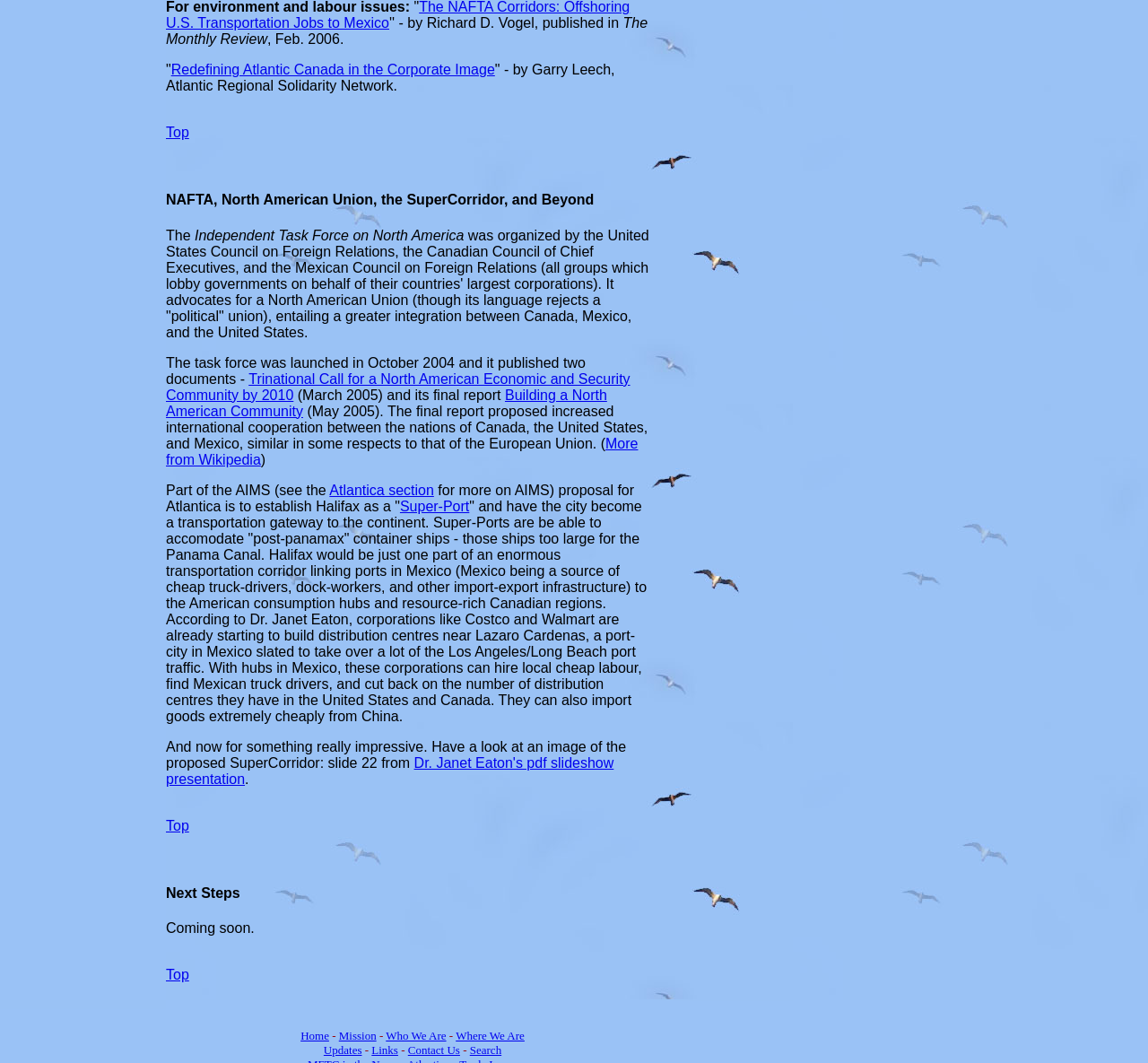What is the name of the publication?
From the screenshot, provide a brief answer in one word or phrase.

The Monthly Review